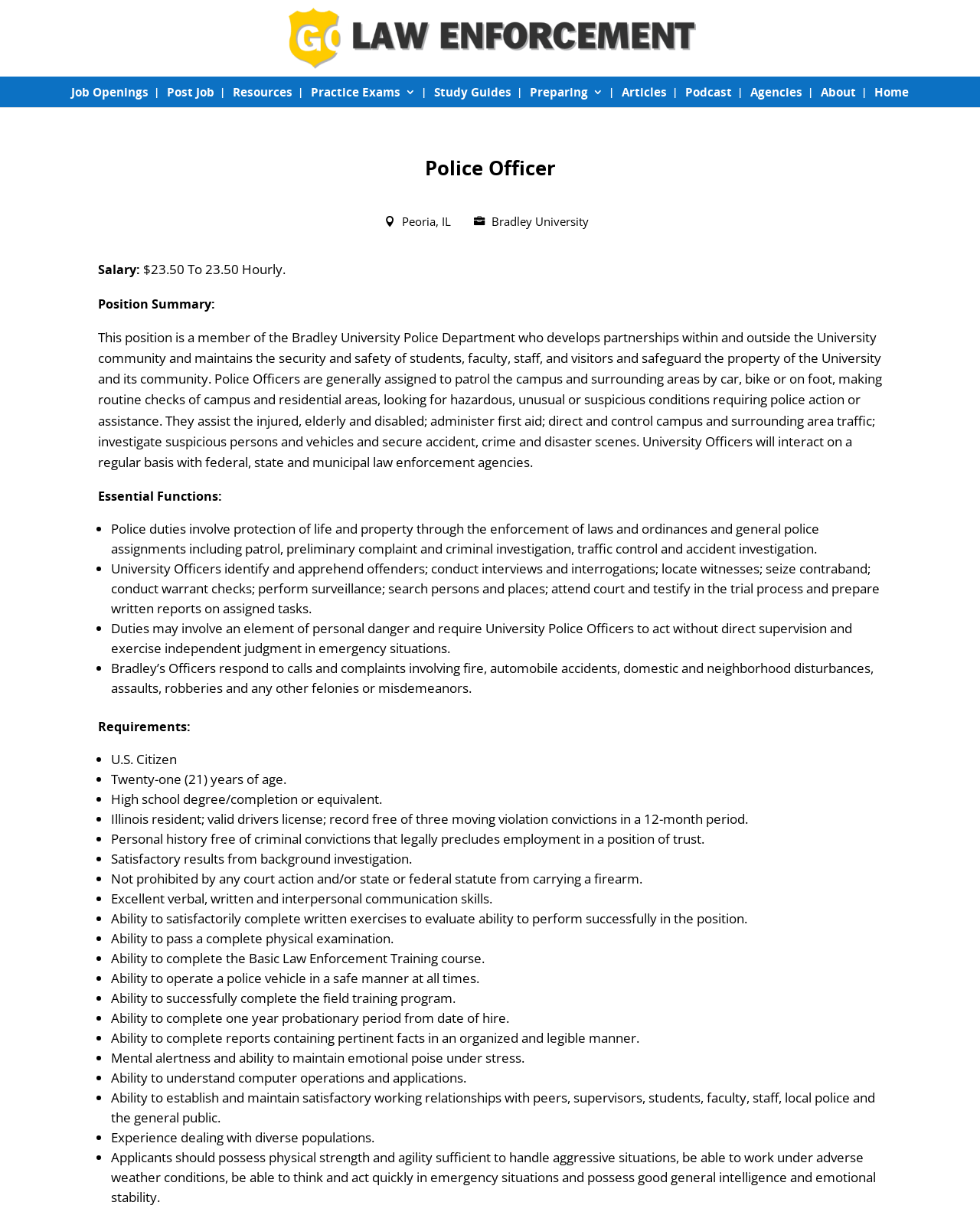Locate the bounding box coordinates of the element to click to perform the following action: 'Click the 'Post Job' link'. The coordinates should be given as four float values between 0 and 1, in the form of [left, top, right, bottom].

[0.17, 0.063, 0.219, 0.088]